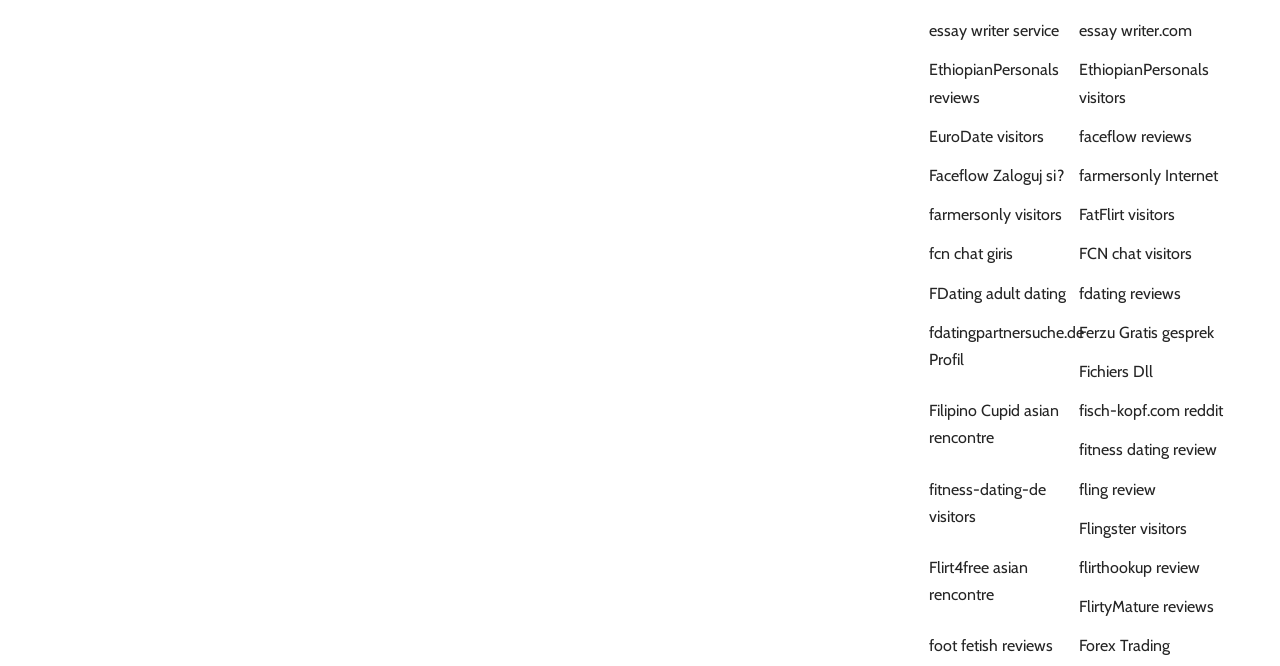Please provide the bounding box coordinates for the element that needs to be clicked to perform the following instruction: "read EthiopianPersonals reviews". The coordinates should be given as four float numbers between 0 and 1, i.e., [left, top, right, bottom].

[0.725, 0.076, 0.843, 0.175]